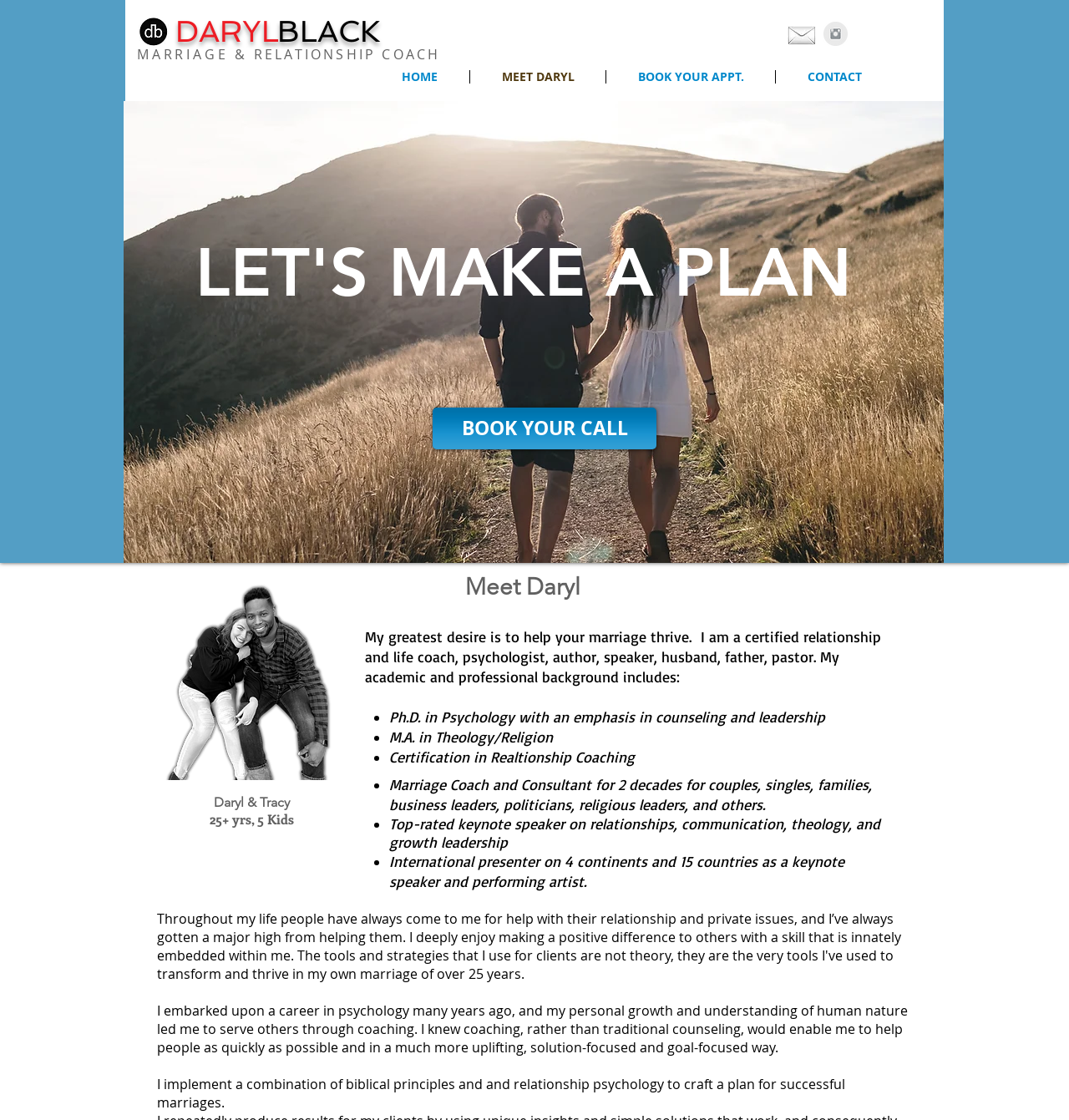Show the bounding box coordinates for the HTML element described as: "CONTACT".

[0.726, 0.063, 0.835, 0.075]